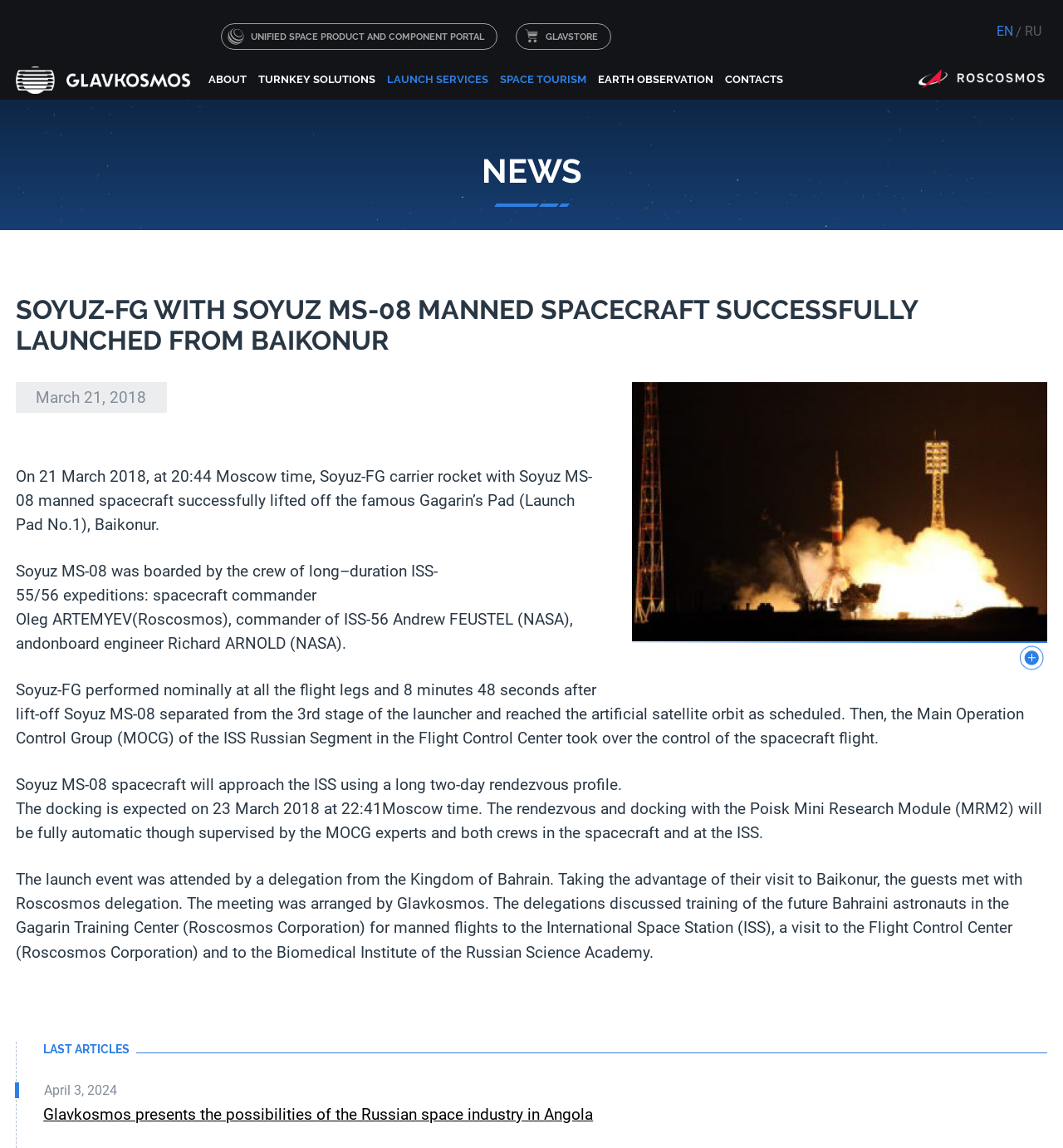Identify the bounding box coordinates of the specific part of the webpage to click to complete this instruction: "Learn about Glavkosmos presents the possibilities of the Russian space industry in Angola".

[0.041, 0.962, 0.985, 0.979]